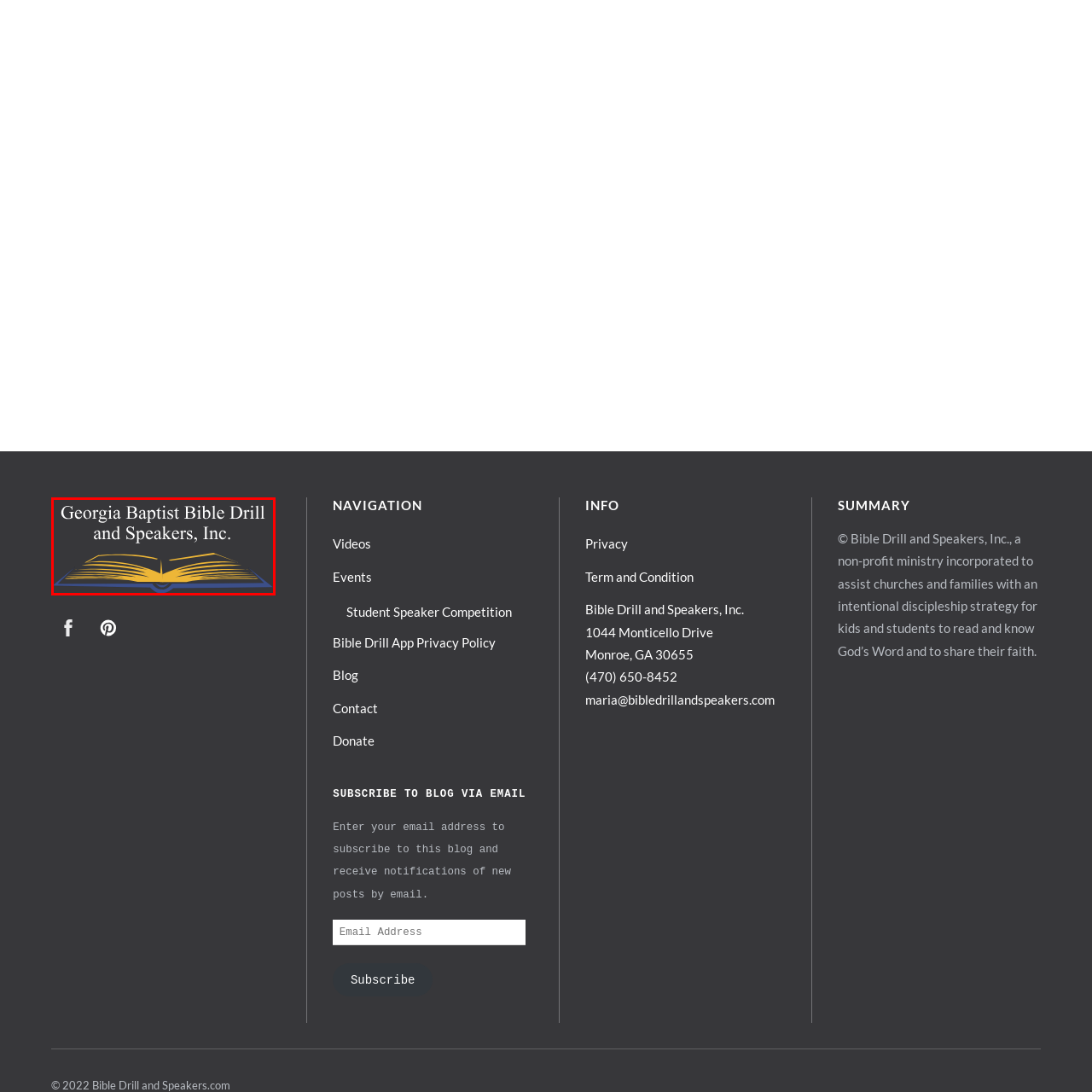Elaborate on the scene depicted inside the red bounding box.

The image features a logo for "Georgia Baptist Bible Drill and Speakers, Inc." It depicts an open book, symbolizing knowledge and religious teachings, set against a dark background. The design conveys an emphasis on scripture and the educational mission of the organization, promoting engagement with the Bible through programs and events aimed at children and students. The use of golden accents adds a sense of warmth and importance to the message, reflecting the organization's commitment to discipleship and fostering faith within the community.